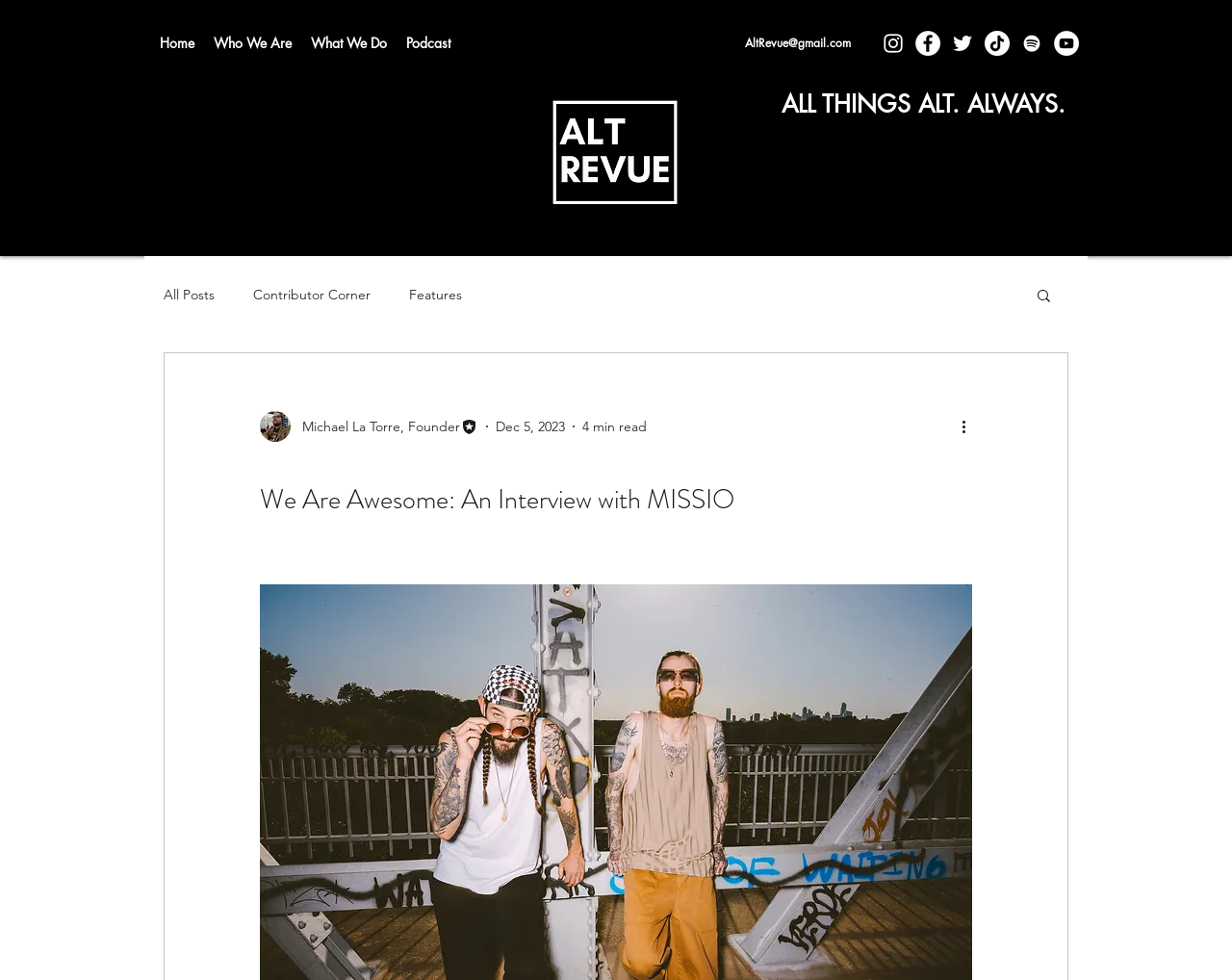Please provide a brief answer to the following inquiry using a single word or phrase:
Who is the founder and editor of AltRevue?

Michael La Torre